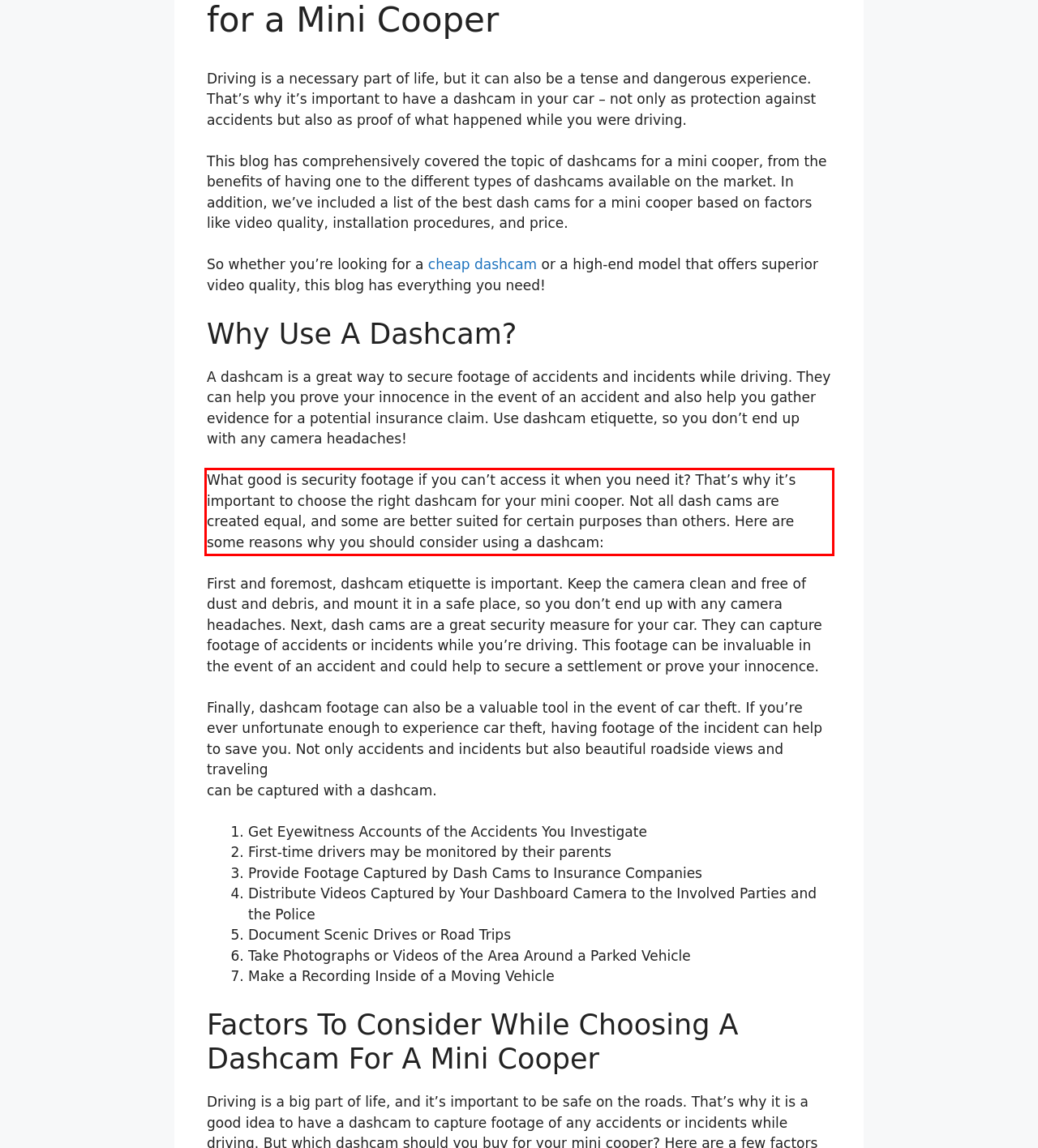Please examine the webpage screenshot containing a red bounding box and use OCR to recognize and output the text inside the red bounding box.

What good is security footage if you can’t access it when you need it? That’s why it’s important to choose the right dashcam for your mini cooper. Not all dash cams are created equal, and some are better suited for certain purposes than others. Here are some reasons why you should consider using a dashcam: